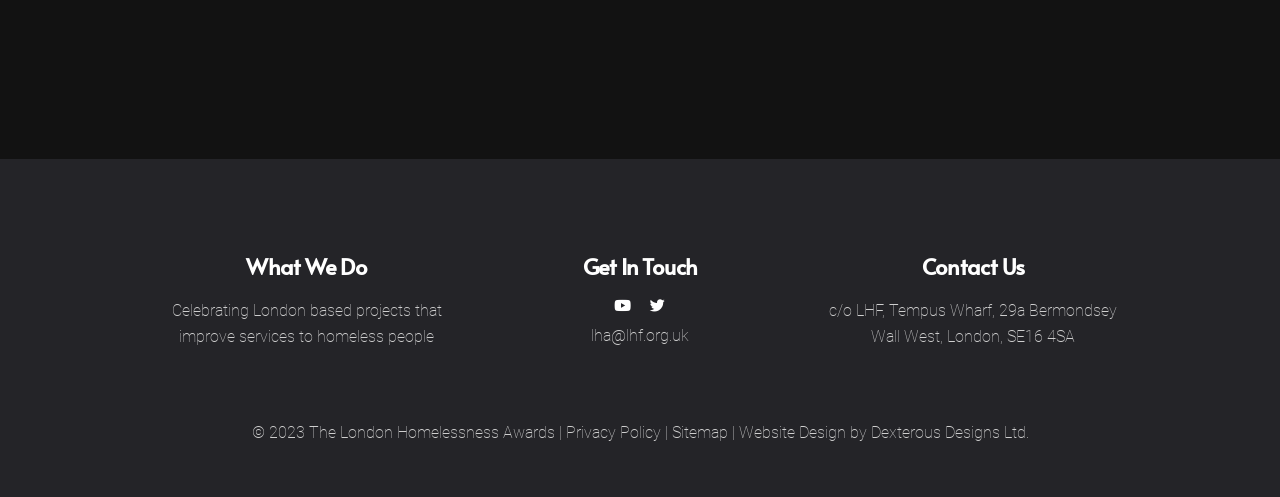Can you look at the image and give a comprehensive answer to the question:
What is the organization's email address?

The email address can be found in the 'Get In Touch' section, which is located in the middle of the webpage. It is written as 'lha@lhf.org.uk'.